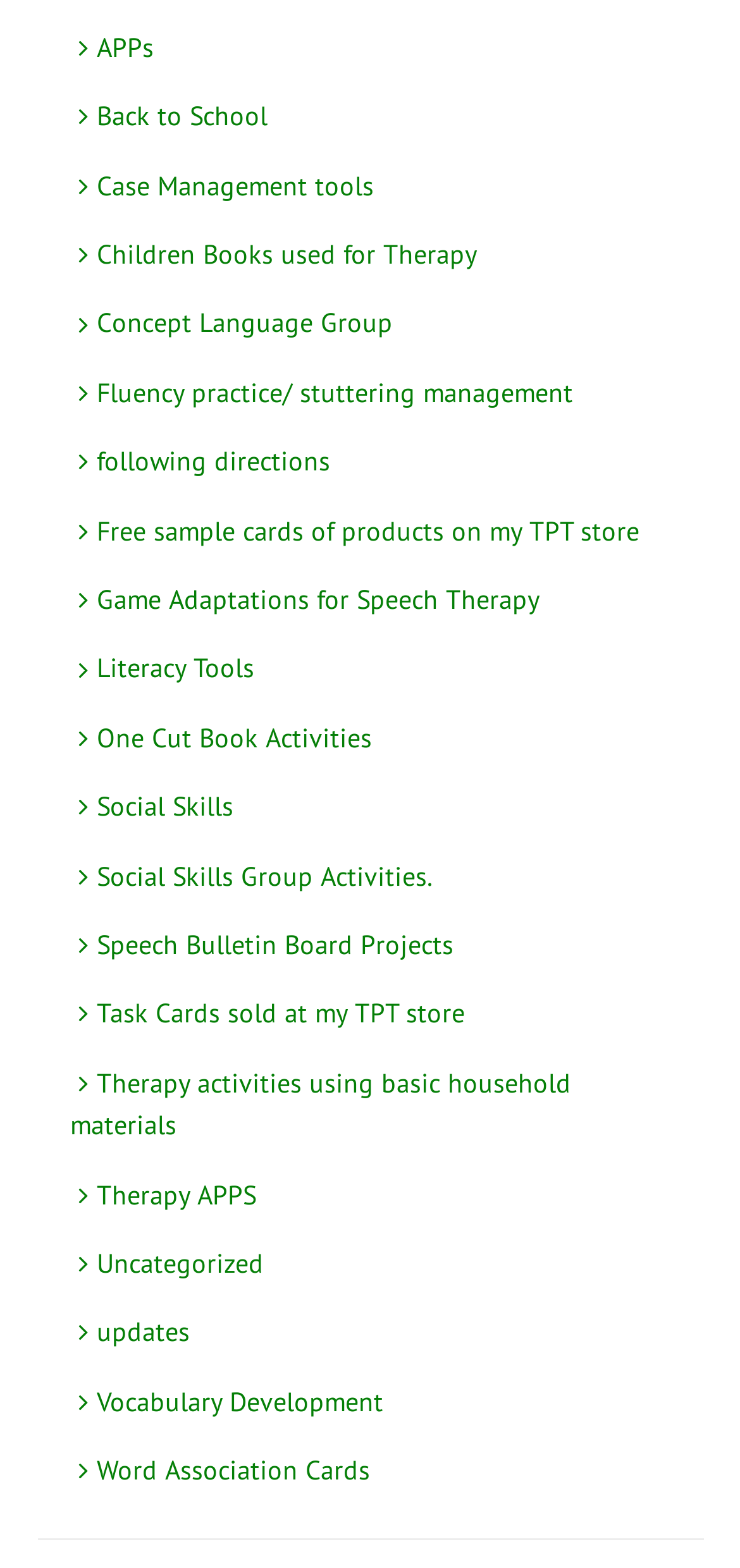What is the purpose of the link 'f Task Cards sold at my TPT store'?
Analyze the image and deliver a detailed answer to the question.

The link 'f Task Cards sold at my TPT store' is likely intended to direct users to a store where they can purchase task cards, which are a type of speech therapy resource. This can be inferred from the text of the link and its position among other links related to speech therapy resources.